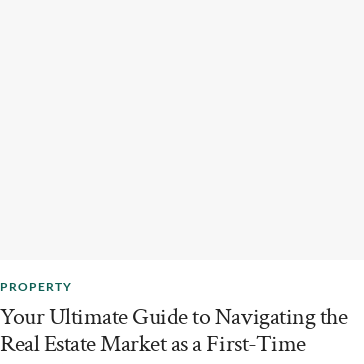Is the guide part of a broader discussion?
Based on the visual details in the image, please answer the question thoroughly.

The guide is part of a broader discussion on real estate, which includes topics such as property investment and market exploration, indicating that it is not a standalone resource but rather part of a larger conversation about real estate.